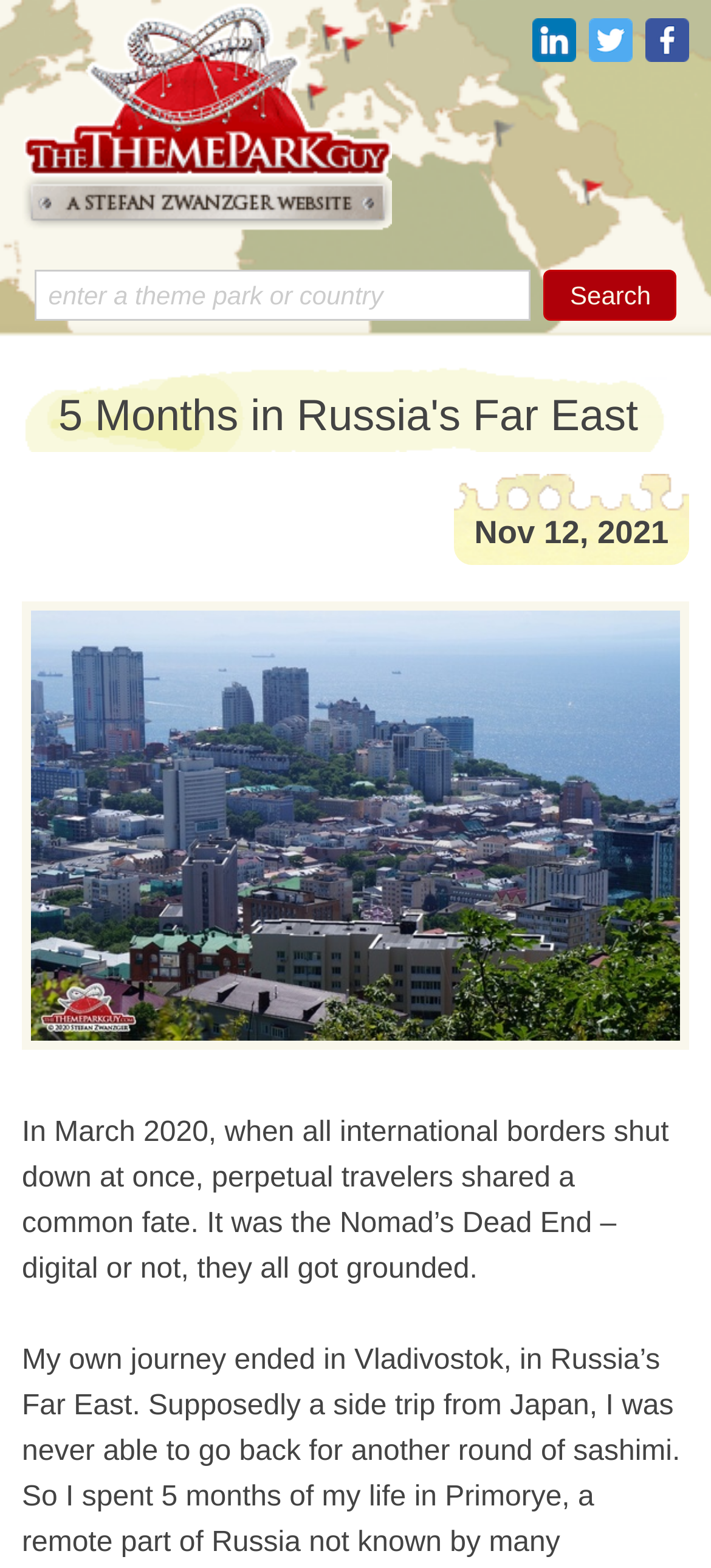Create a full and detailed caption for the entire webpage.

The webpage is a blog titled "The Theme Park Guy's Blog". At the top, there is a large heading with the blog's title. Below the title, there are three links with accompanying images, aligned horizontally and taking up most of the width of the page. 

On the left side, there is a search function consisting of a text box with a placeholder text "enter a theme park or country" and a "Search" button to its right. 

Below the search function, there is a heading "5 Months in Russia's Far East" with a link to the article. The article's title is followed by a date "Nov 12, 2021". 

Further down, there is a large image taking up most of the width of the page, with a link above it. The image is accompanied by a block of text that discusses the experience of perpetual travelers during the pandemic, specifically when international borders shut down in March 2020.